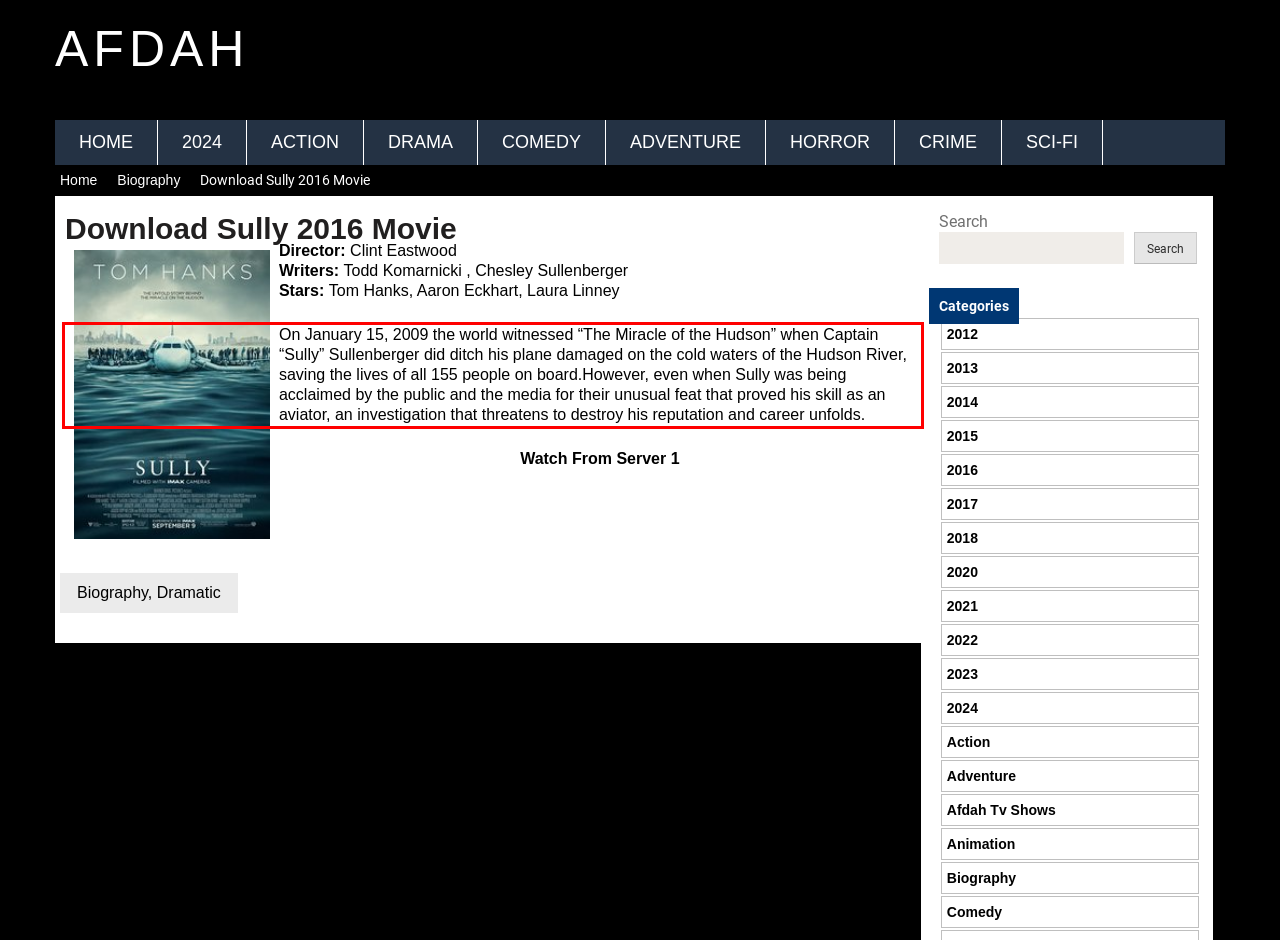Please perform OCR on the text content within the red bounding box that is highlighted in the provided webpage screenshot.

On January 15, 2009 the world witnessed “The Miracle of the Hudson” when Captain “Sully” Sullenberger did ditch his plane damaged on the cold waters of the Hudson River, saving the lives of all 155 people on board.However, even when Sully was being acclaimed by the public and the media for their unusual feat that proved his skill as an aviator, an investigation that threatens to destroy his reputation and career unfolds.